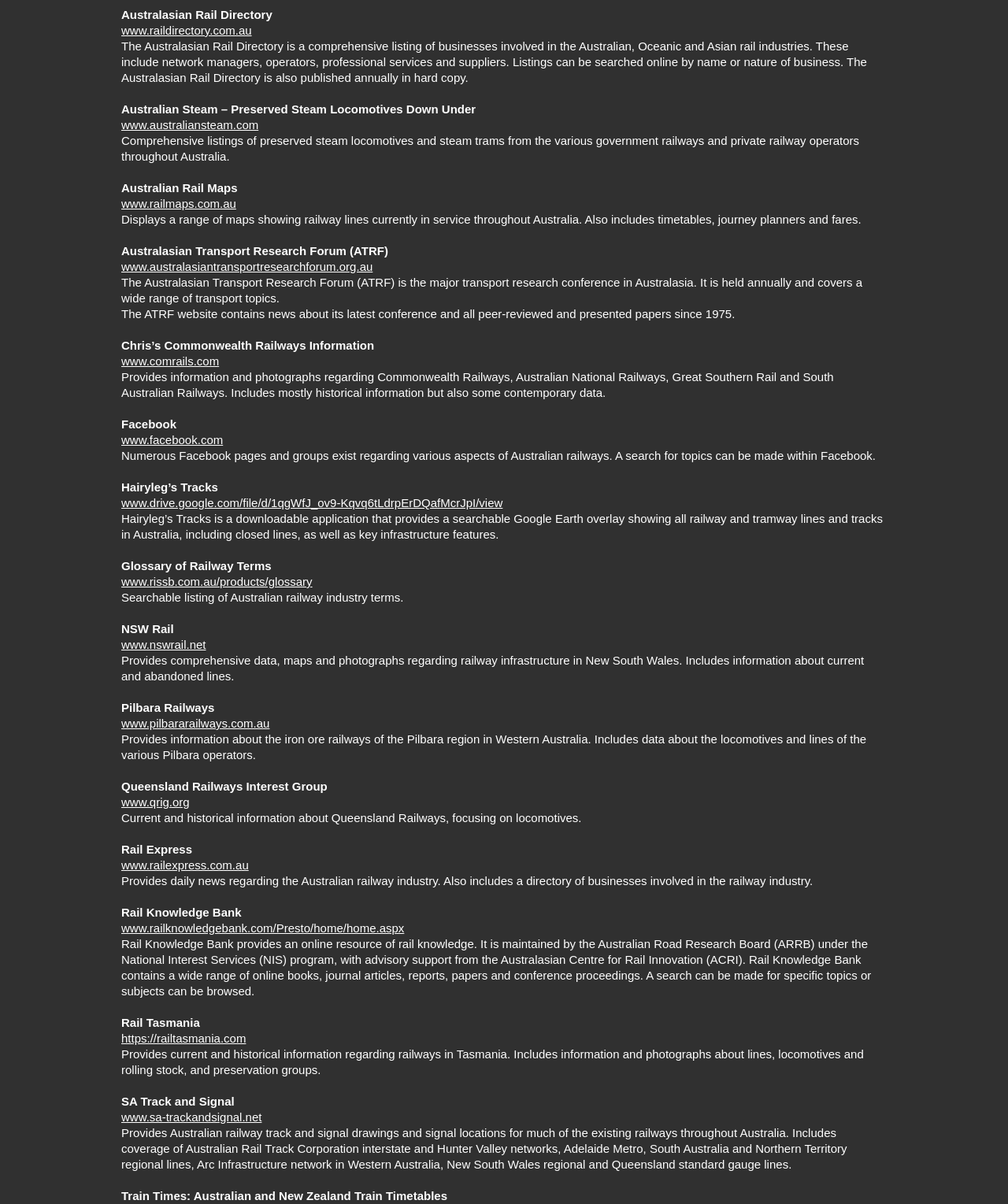Please specify the bounding box coordinates of the clickable section necessary to execute the following command: "Explore Australian Steam – Preserved Steam Locomotives Down Under".

[0.12, 0.098, 0.256, 0.109]